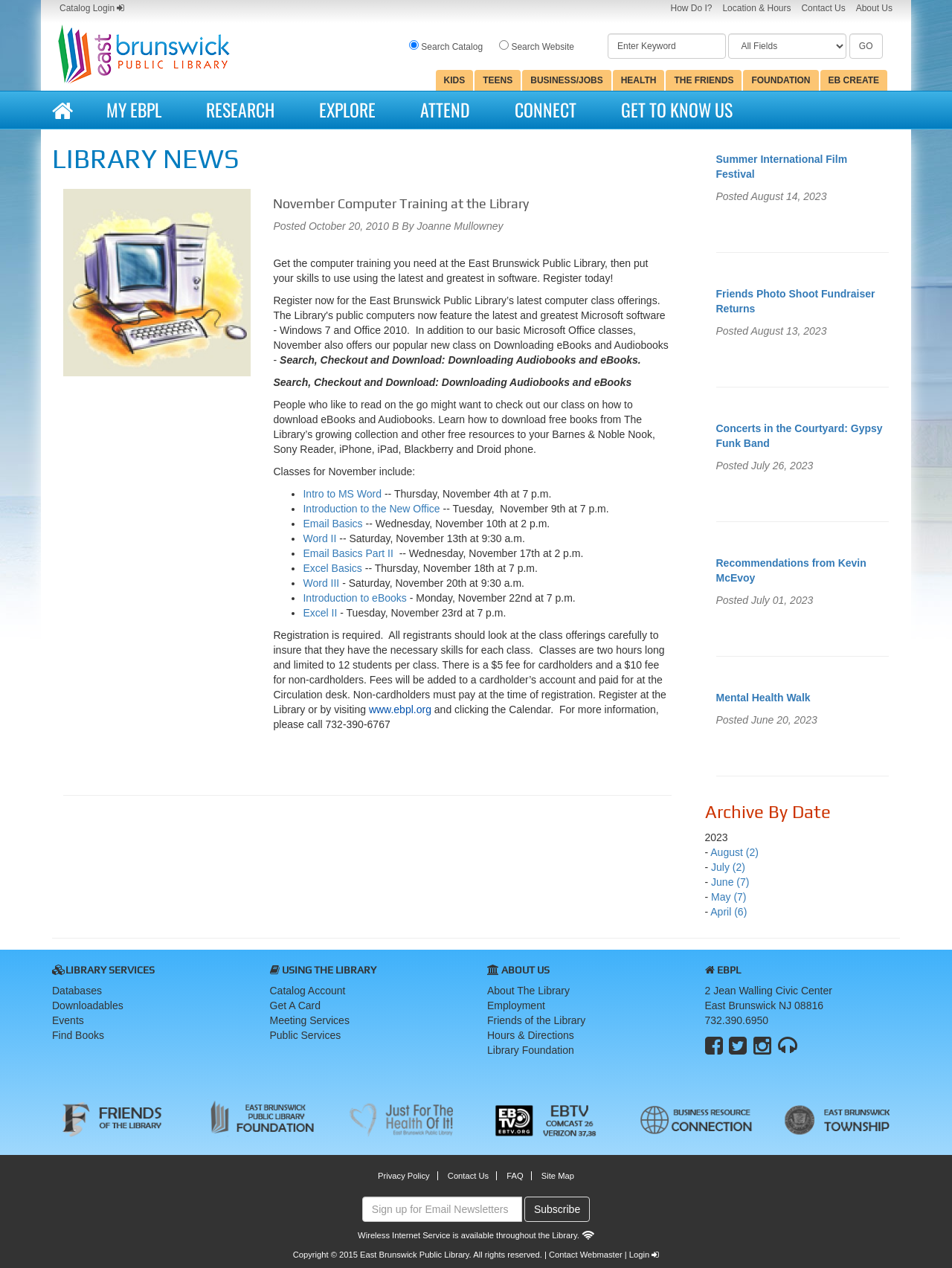How many links are there in the 'LIBRARY NEWS' section? Look at the image and give a one-word or short phrase answer.

14